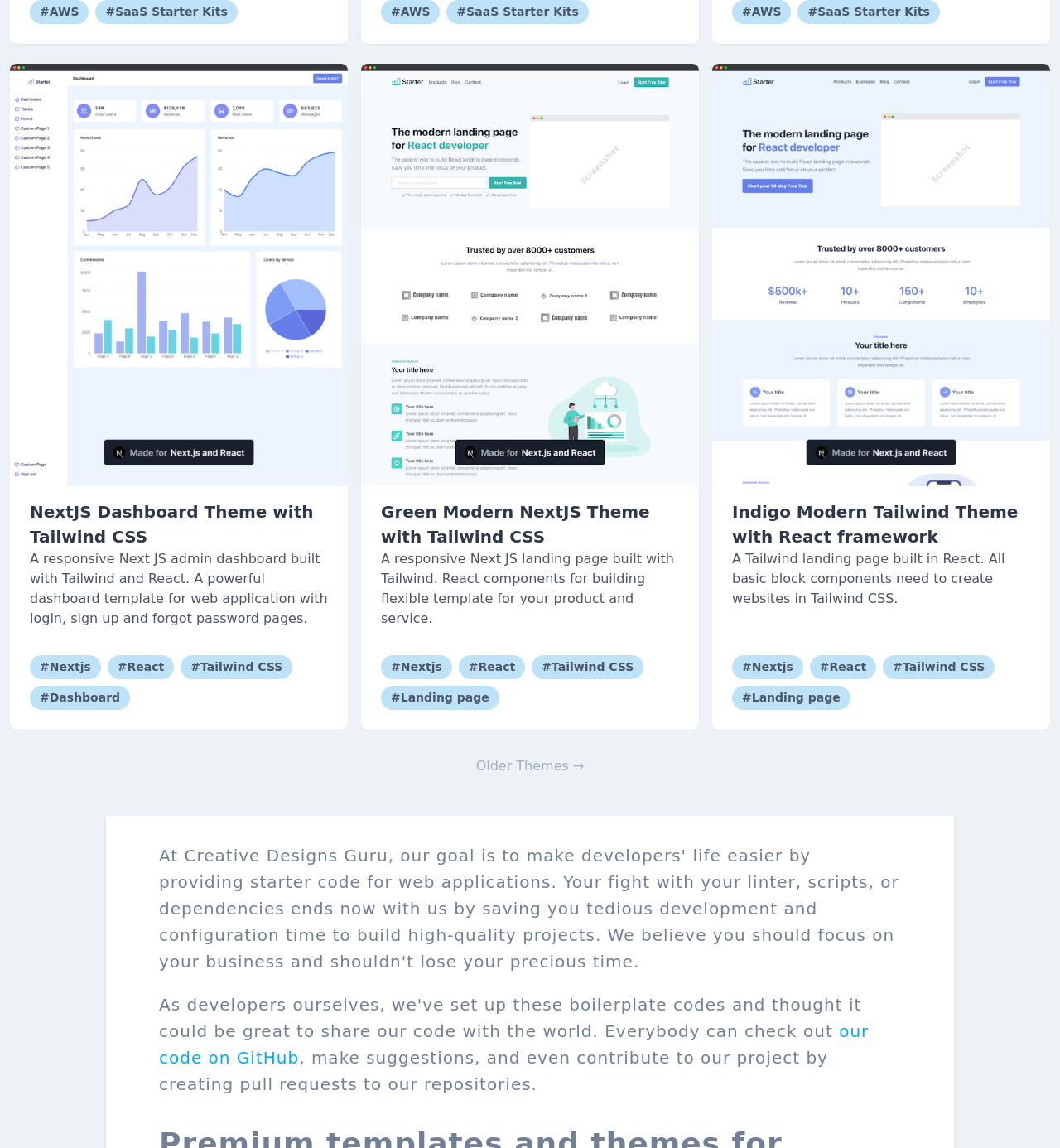Please provide a brief answer to the following inquiry using a single word or phrase:
What can you do with the code on GitHub?

Make suggestions and contribute